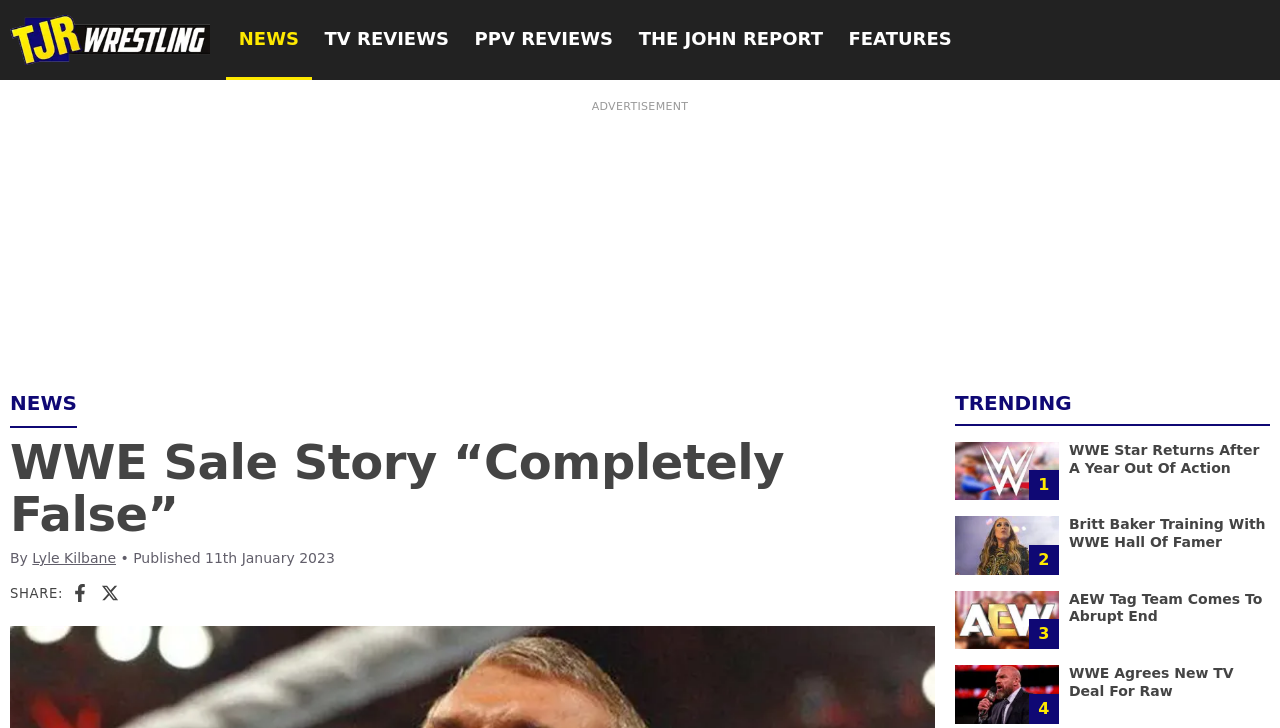Please identify the coordinates of the bounding box that should be clicked to fulfill this instruction: "Click on the TJR Wrestling logo".

[0.008, 0.02, 0.164, 0.09]